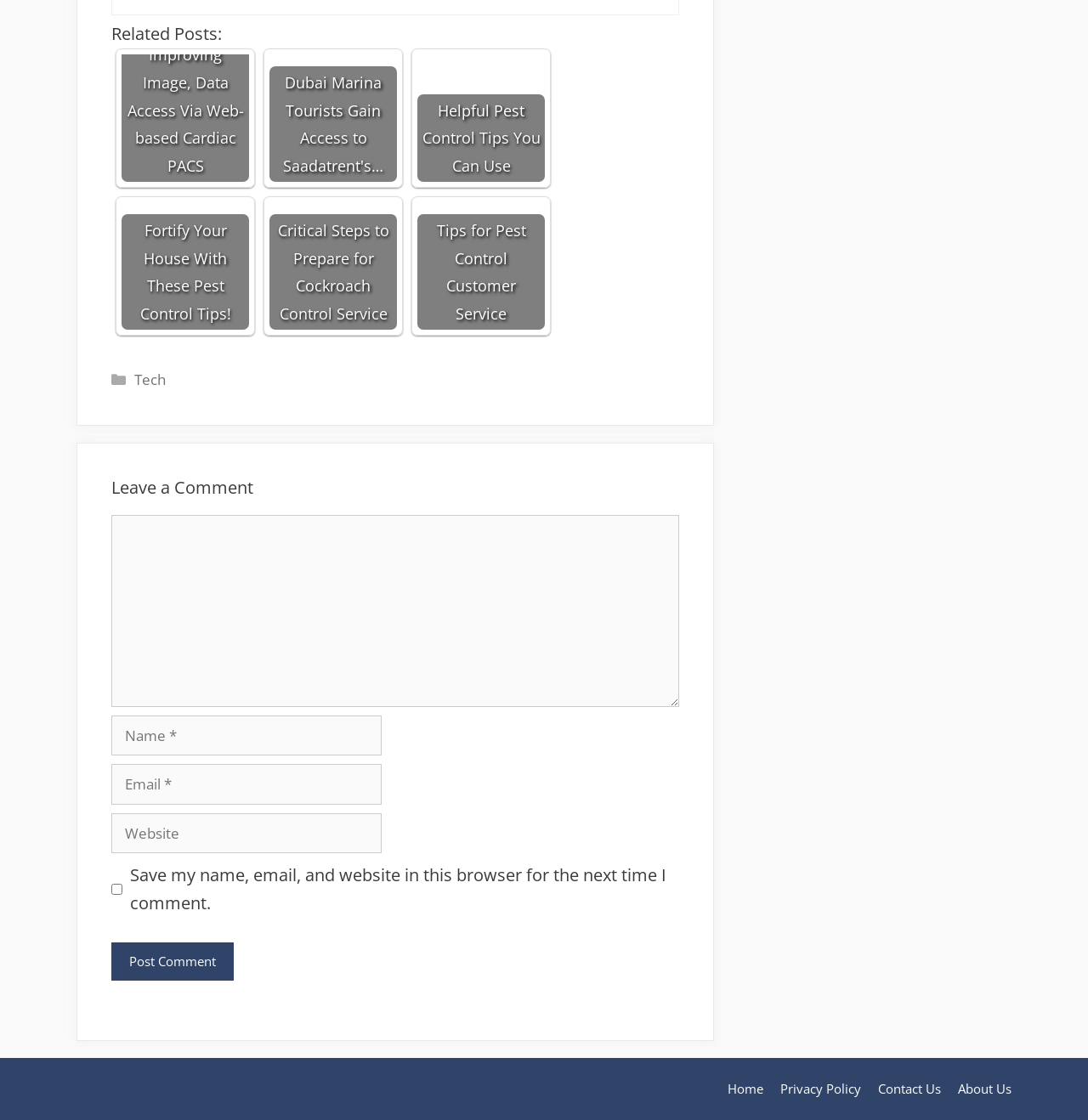Identify the bounding box coordinates of the area you need to click to perform the following instruction: "Go to the 'Home' page".

[0.669, 0.964, 0.702, 0.979]